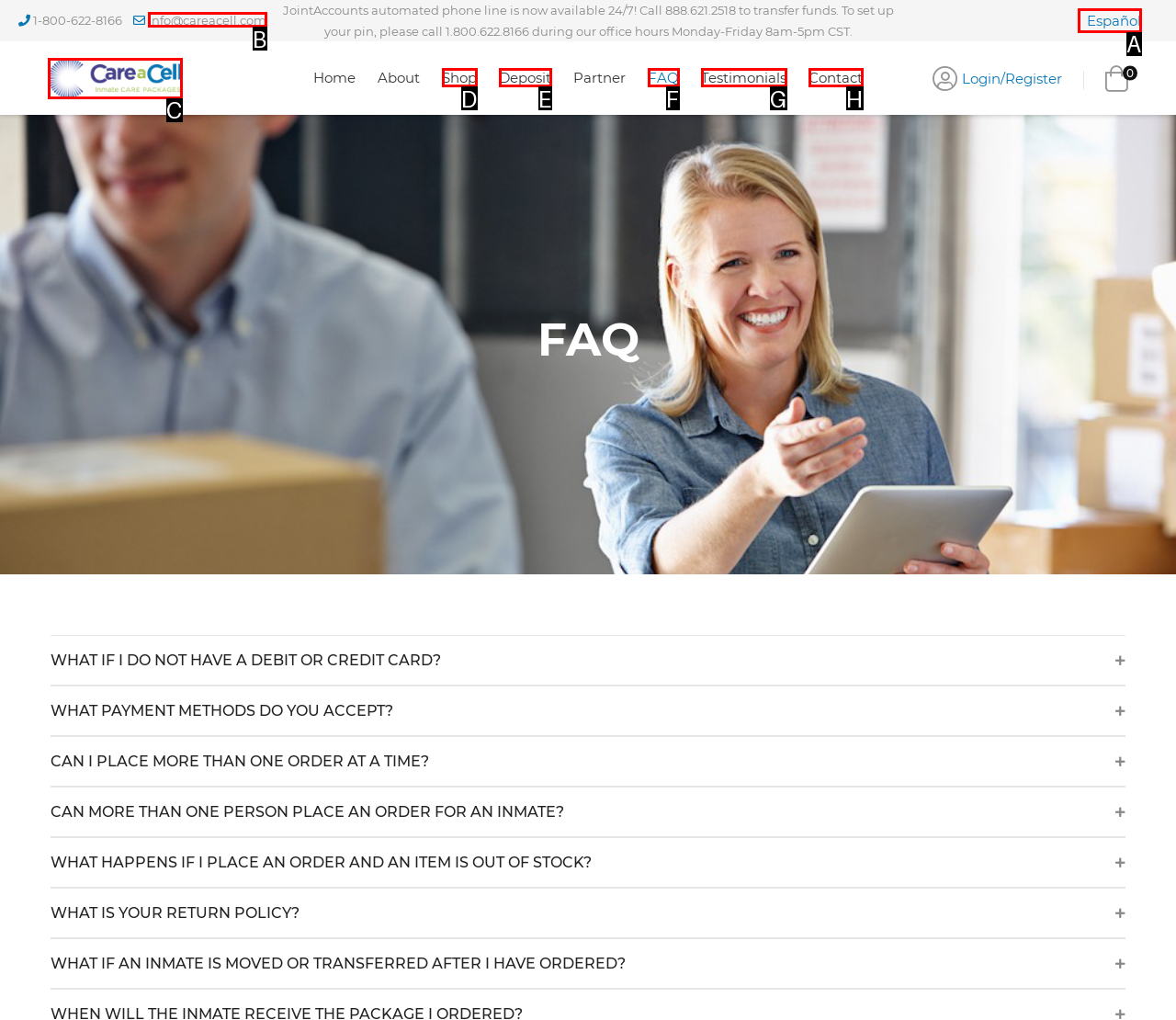Select the appropriate option that fits: Contact
Reply with the letter of the correct choice.

H